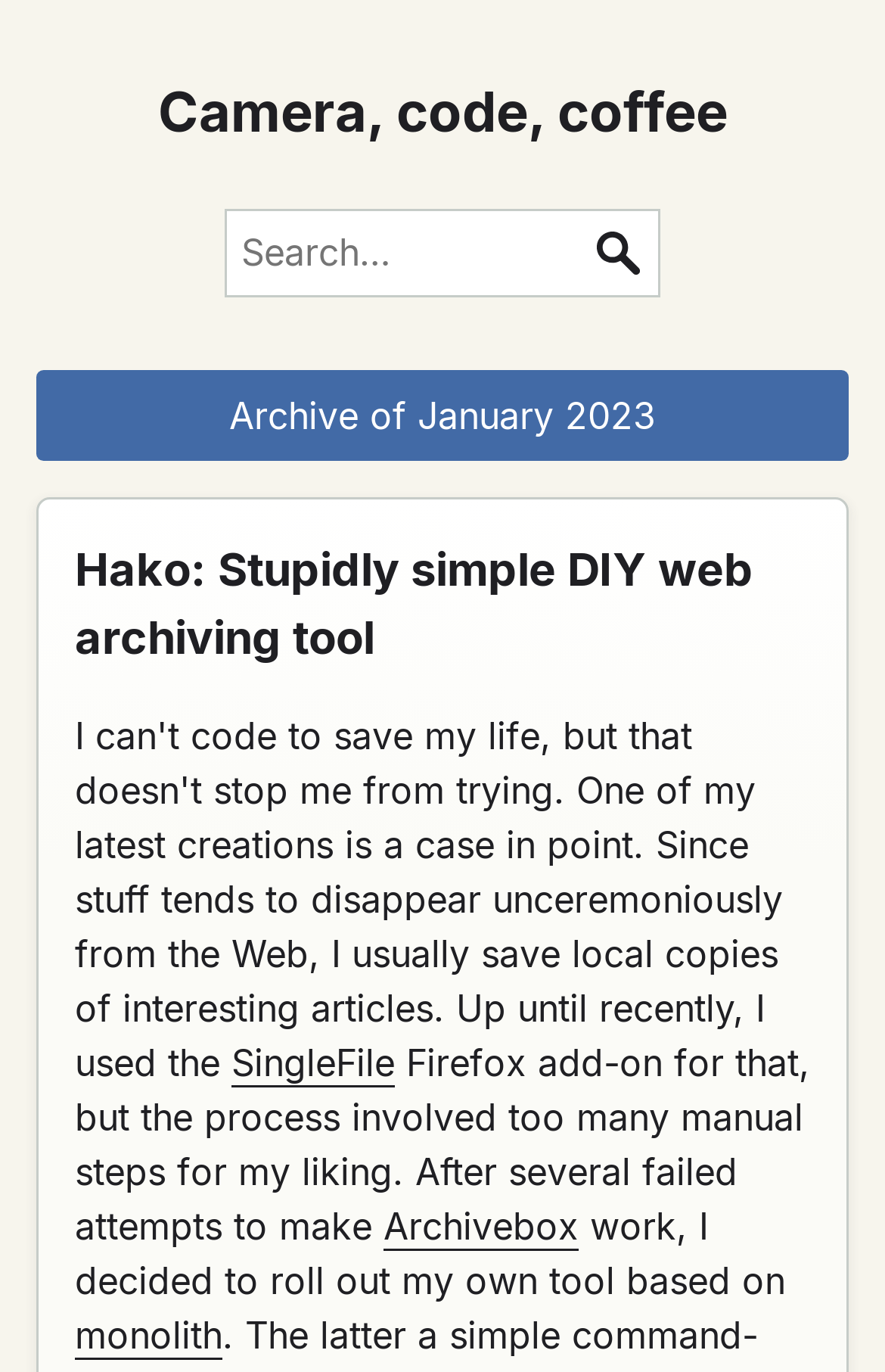Provide your answer to the question using just one word or phrase: What is the current archive month?

January 2023